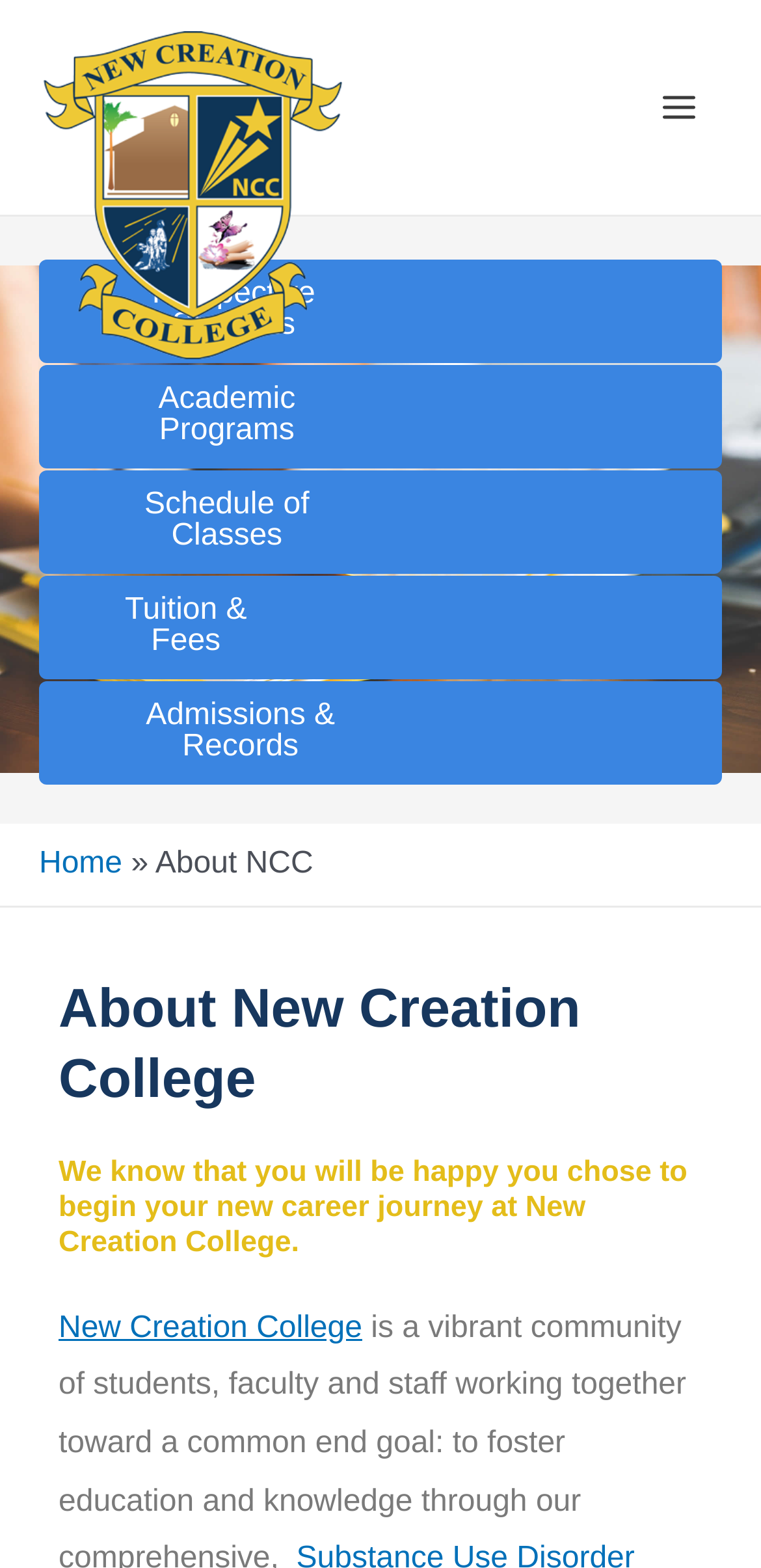What is the name of the college?
Refer to the image and provide a concise answer in one word or phrase.

New Creation College